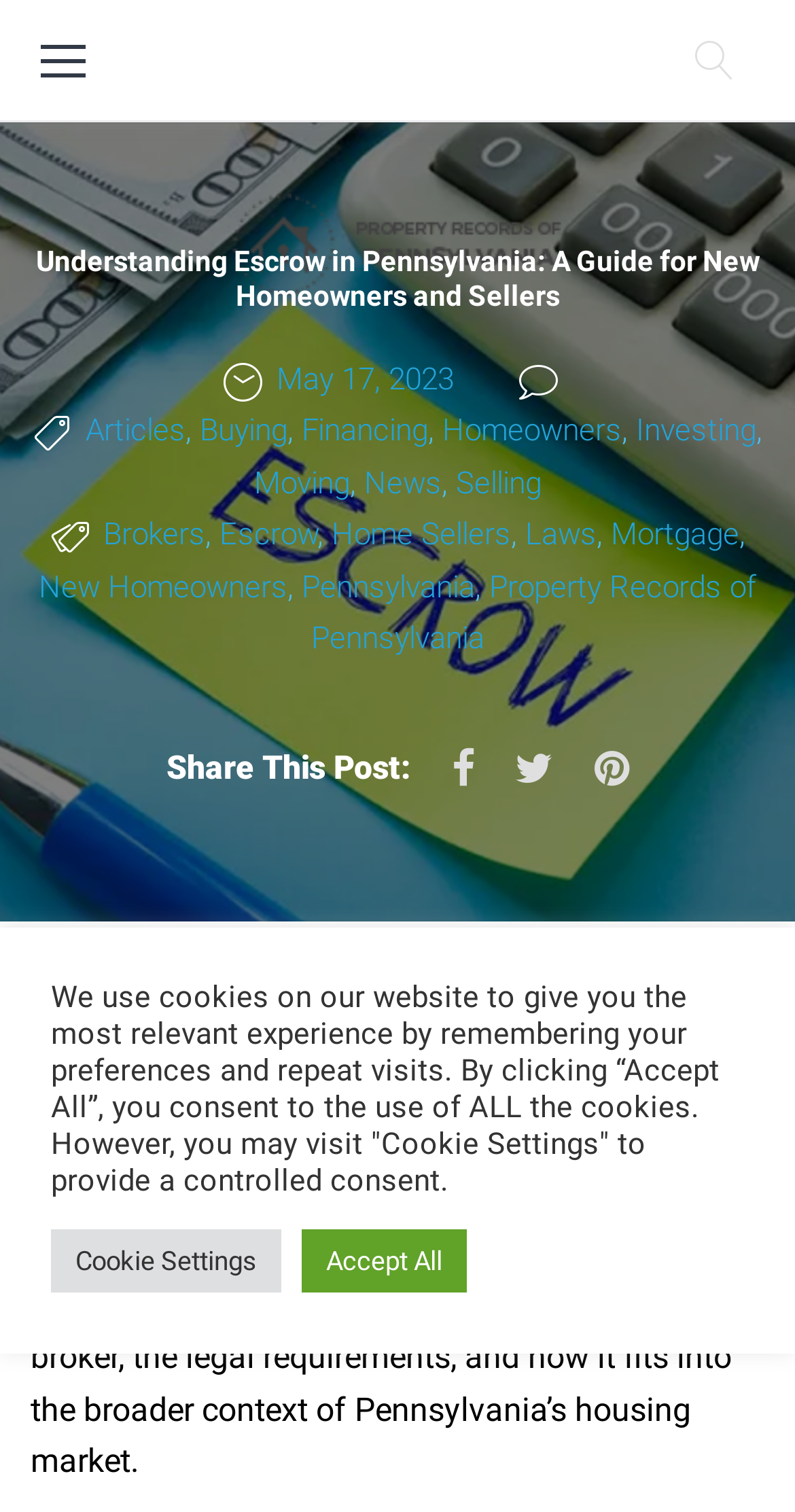Please specify the coordinates of the bounding box for the element that should be clicked to carry out this instruction: "contact us". The coordinates must be four float numbers between 0 and 1, formatted as [left, top, right, bottom].

None